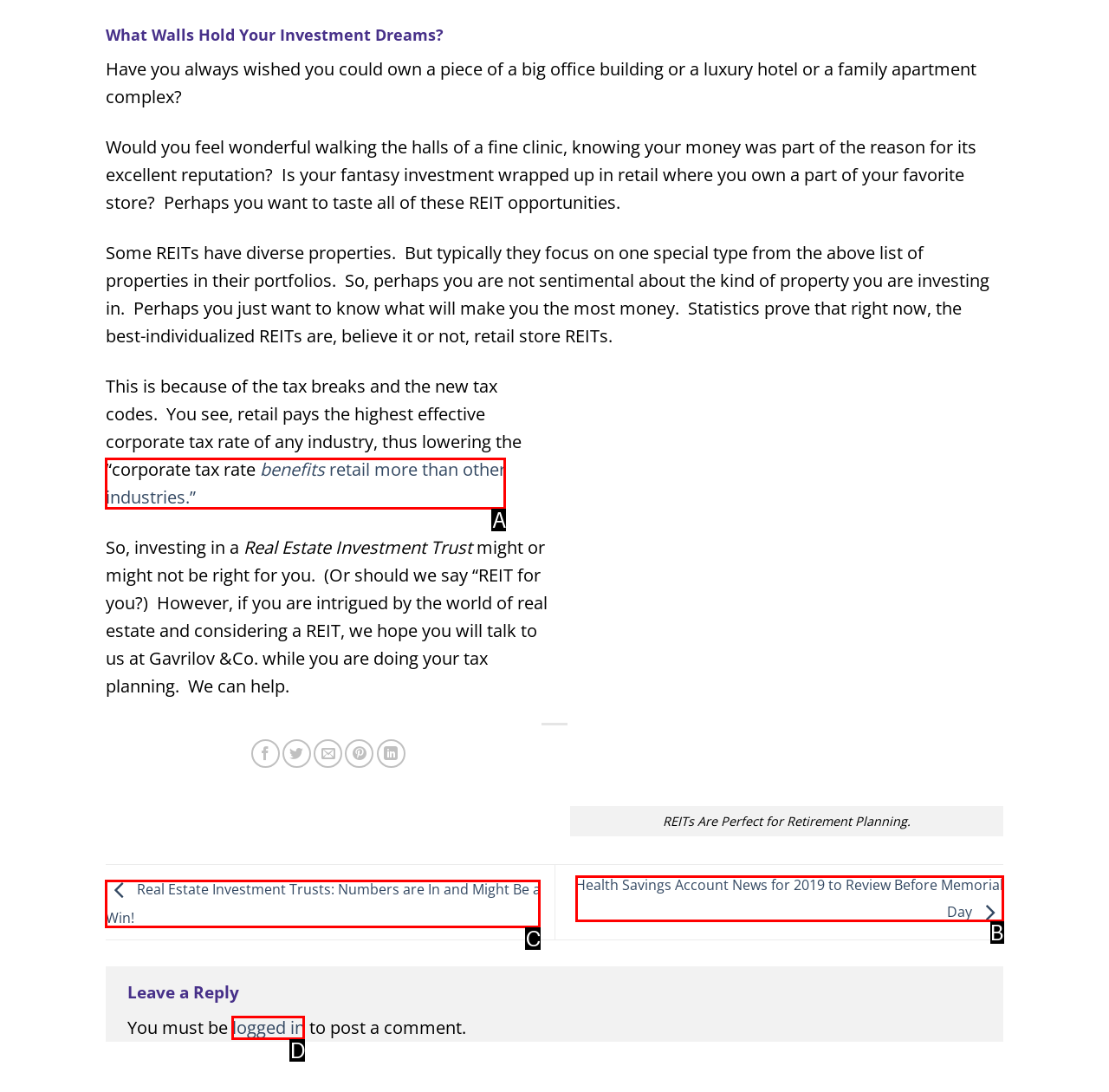Please identify the UI element that matches the description: logged in
Respond with the letter of the correct option.

D